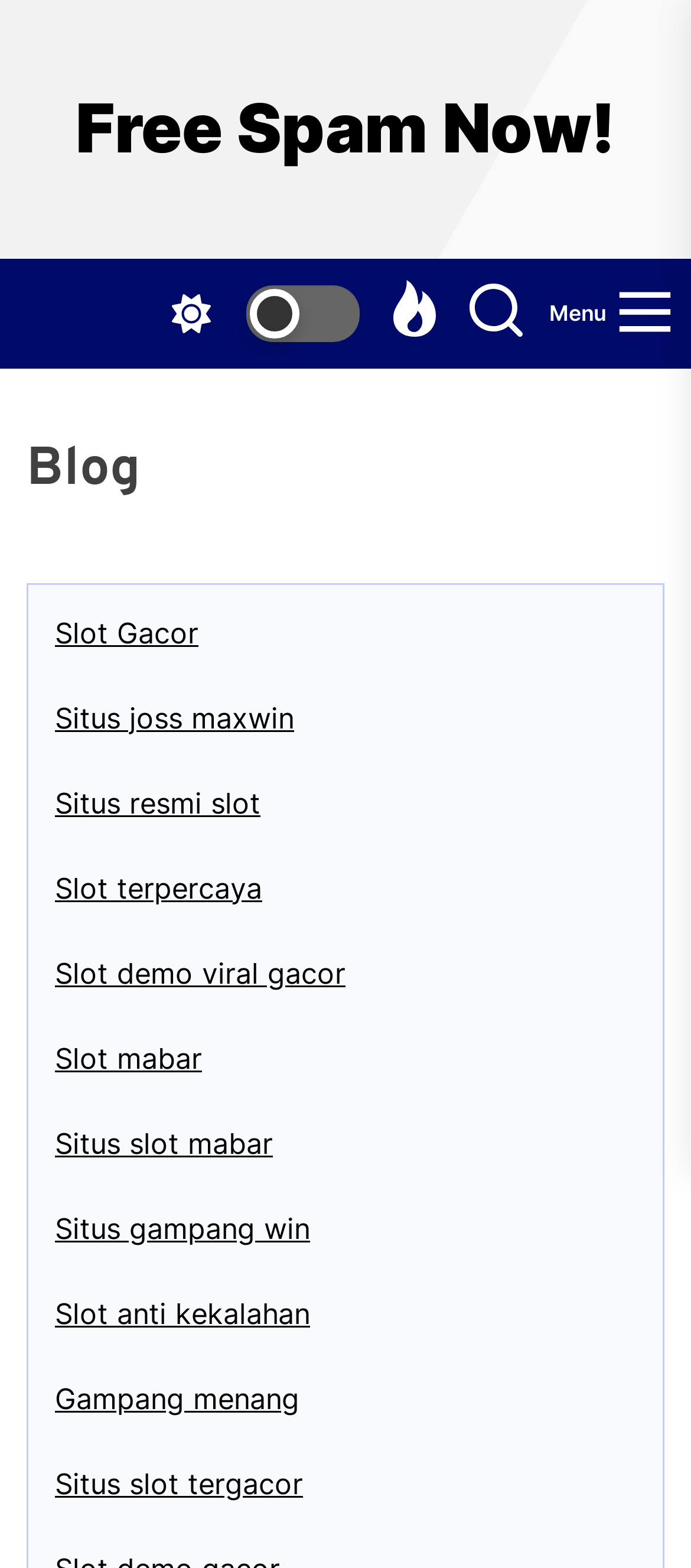Based on the element description, predict the bounding box coordinates (top-left x, top-left y, bottom-right x, bottom-right y) for the UI element in the screenshot: Slot demo viral gacor

[0.079, 0.609, 0.5, 0.631]